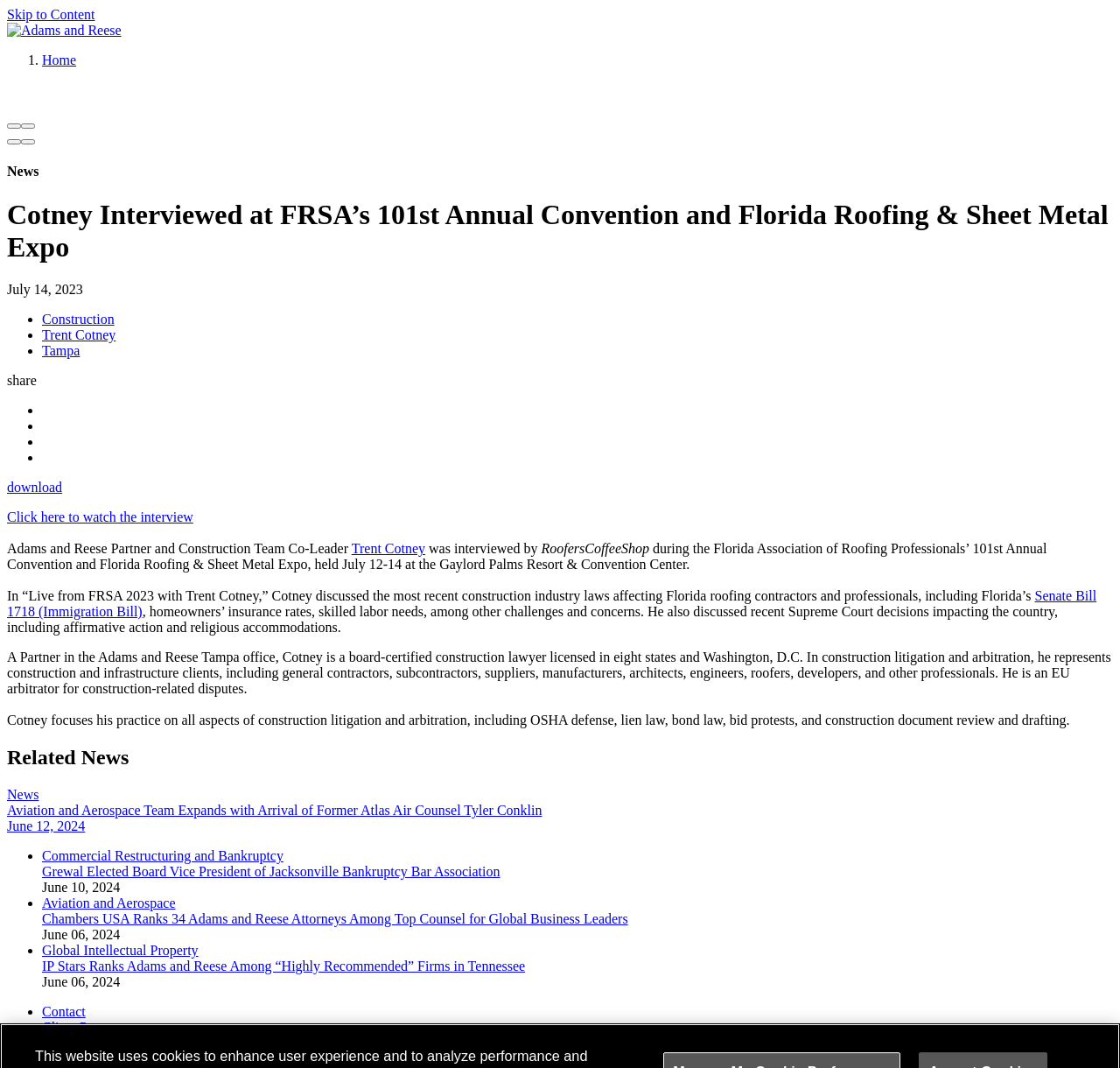What is the topic of the interview with Trent Cotney?
Ensure your answer is thorough and detailed.

The webpage states that Trent Cotney discussed the most recent construction industry laws affecting Florida roofing contractors and professionals, including Florida’s Senate Bill 1718 (Immigration Bill), homeowners’ insurance rates, skilled labor needs, among other challenges and concerns.